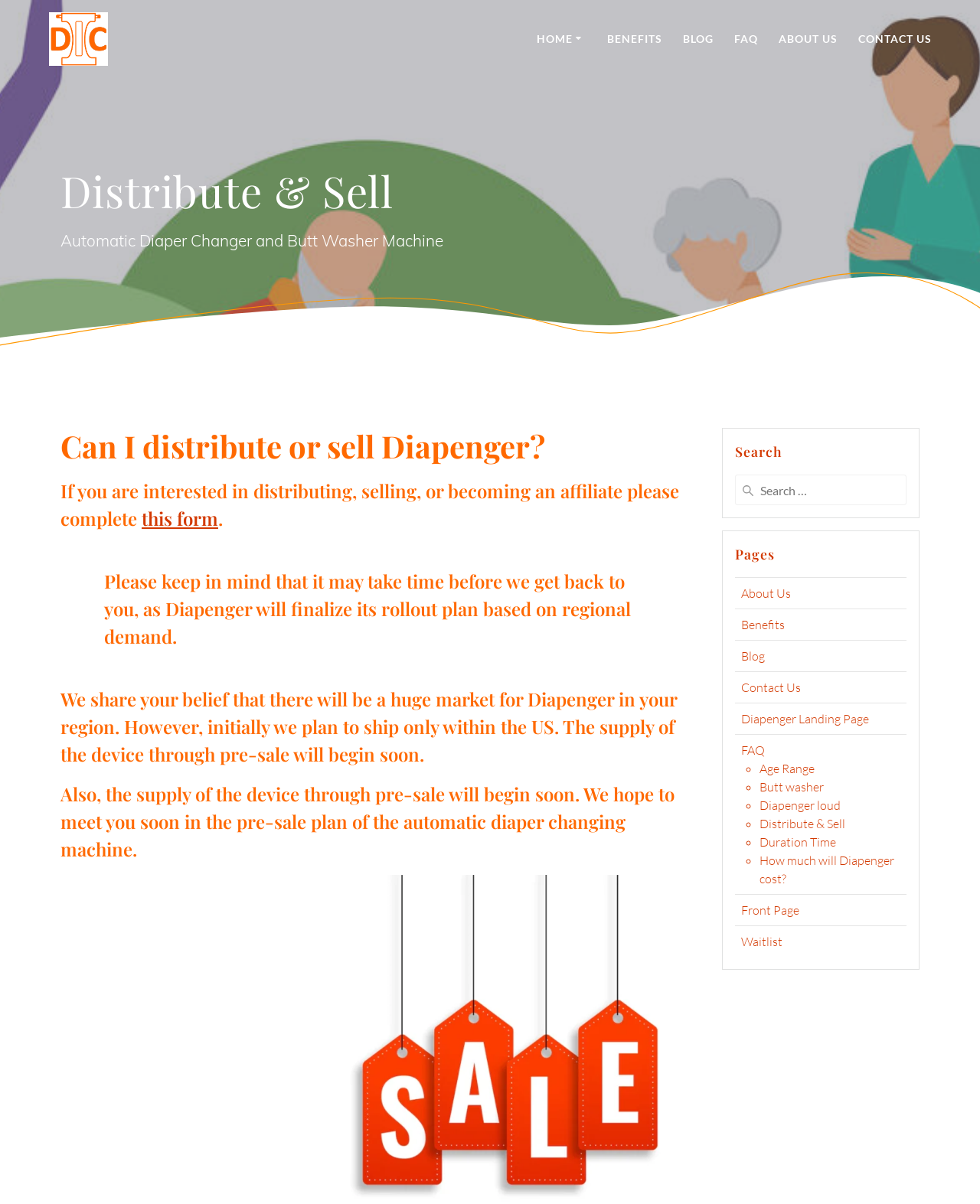Could you find the bounding box coordinates of the clickable area to complete this instruction: "Fill out the form"?

[0.145, 0.42, 0.223, 0.441]